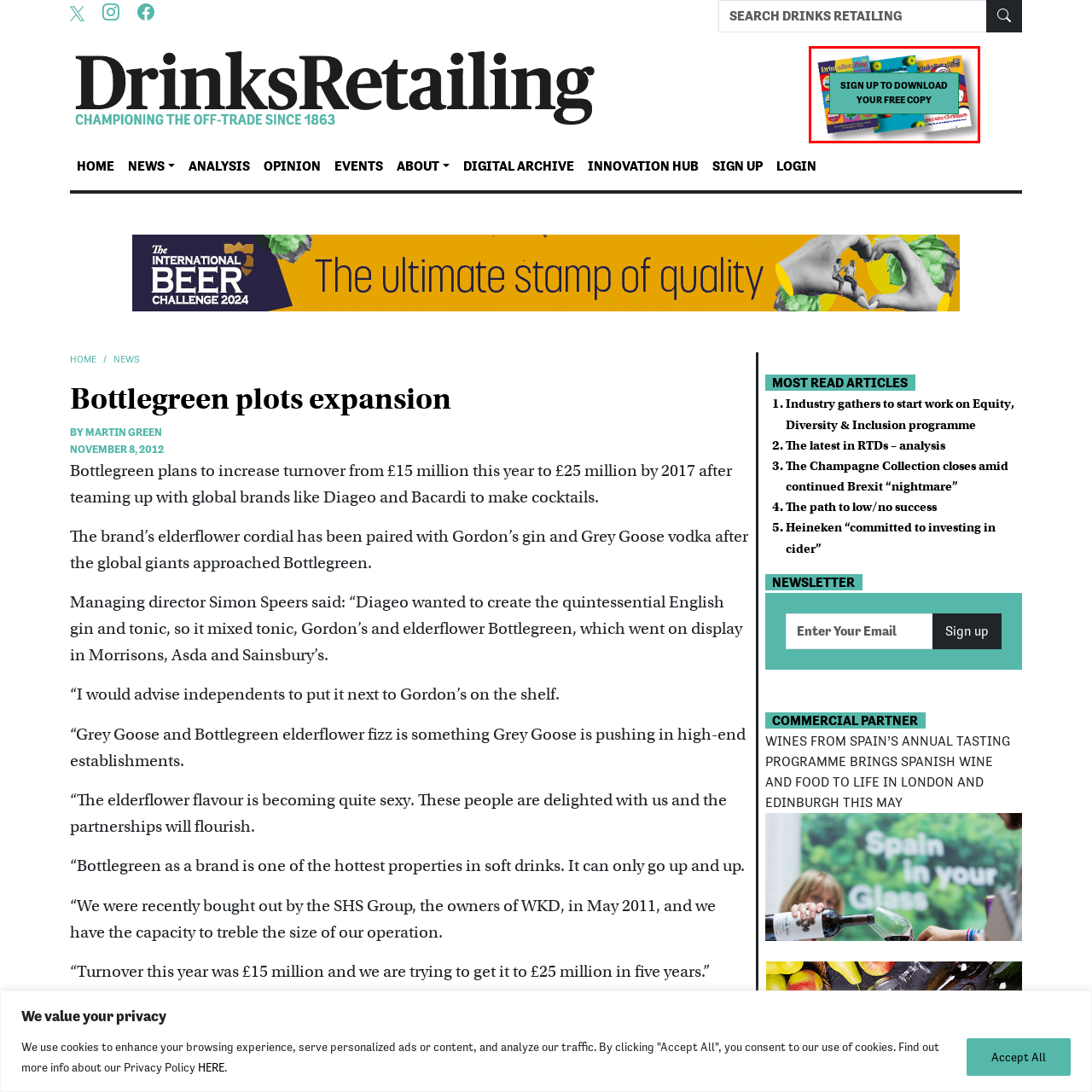What is the benefit of downloading the material?
Examine the image within the red bounding box and give a comprehensive response.

The graphic alludes to informative insights that readers can expect from the downloadable material, suggesting that downloading the material will provide access to valuable resources and information that are relevant to the drinks industry.